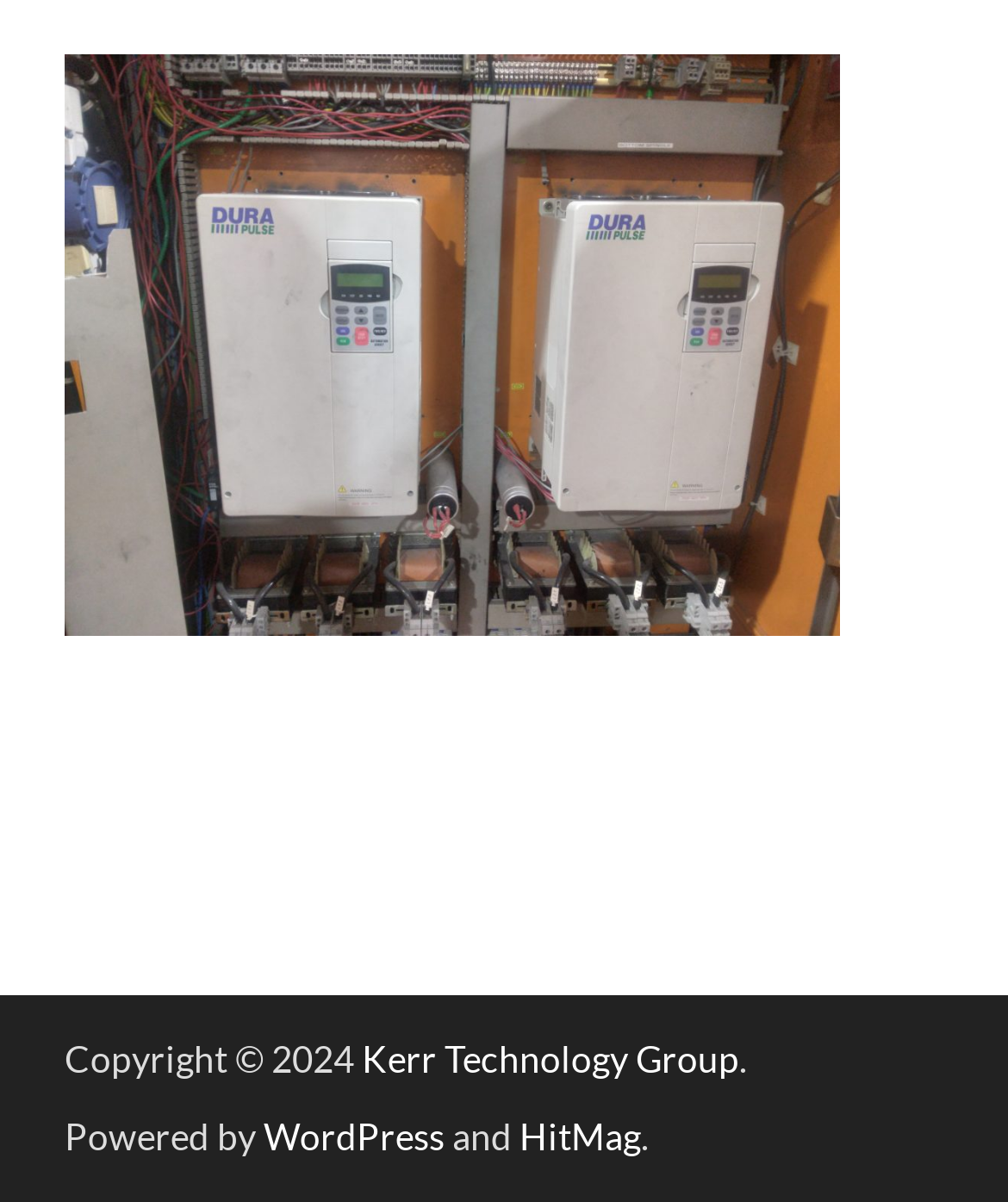Utilize the details in the image to give a detailed response to the question: What is the copyright year?

I found the copyright year by looking at the footer section of the webpage, where it says 'Copyright © 2024'.